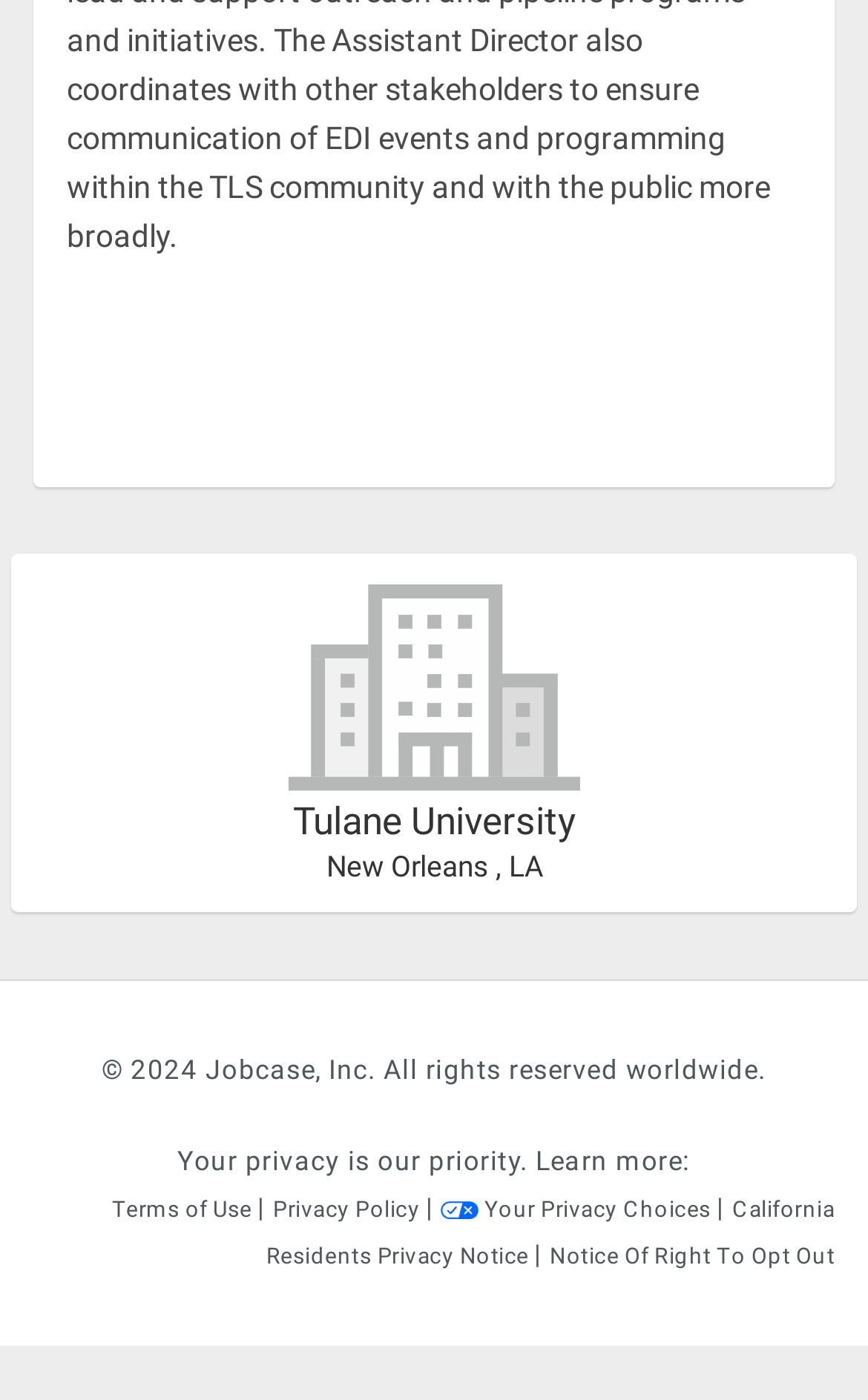From the given element description: "California Residents Privacy Notice", find the bounding box for the UI element. Provide the coordinates as four float numbers between 0 and 1, in the order [left, top, right, bottom].

[0.306, 0.855, 0.962, 0.906]